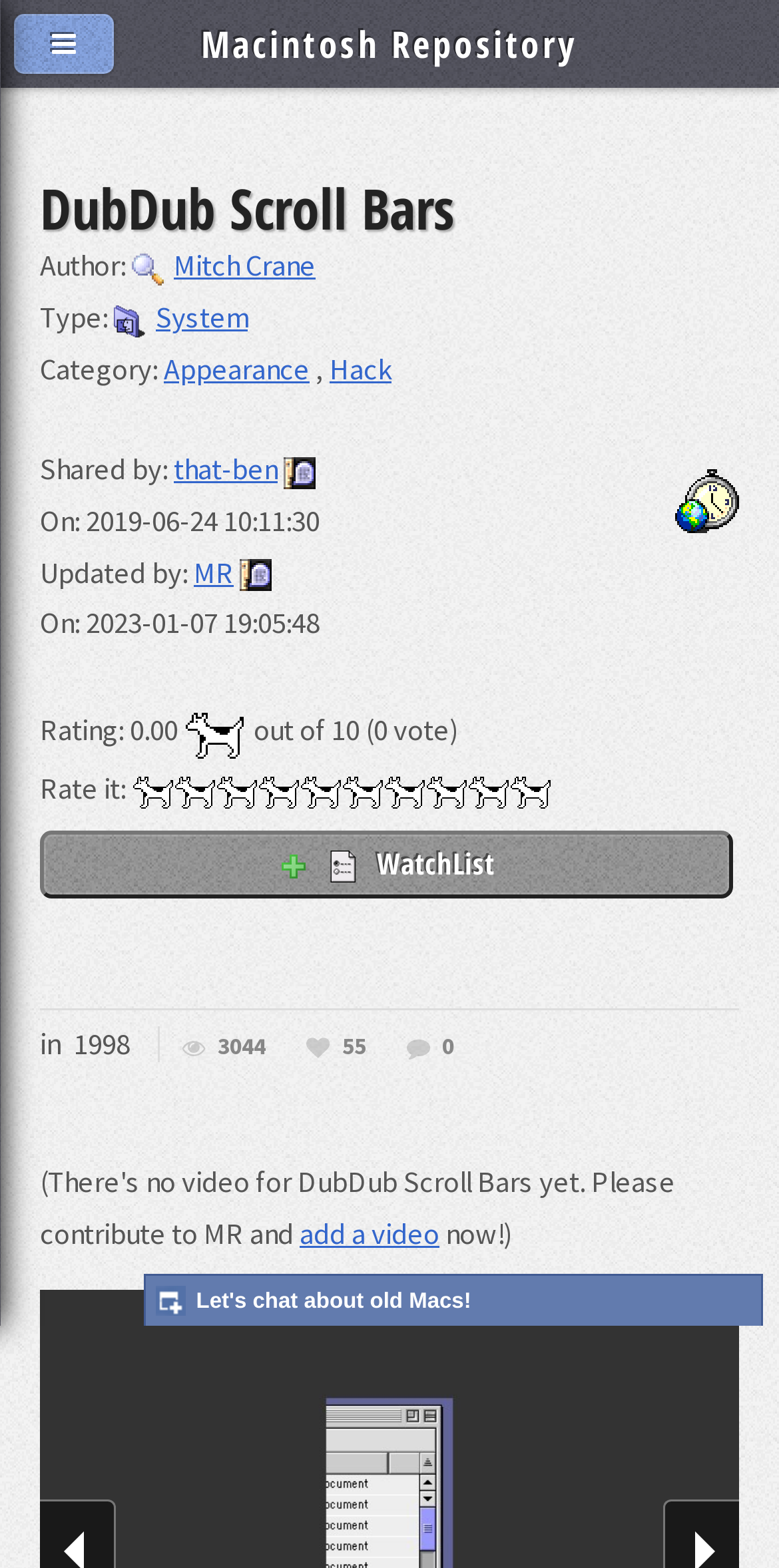Determine the bounding box coordinates for the area that should be clicked to carry out the following instruction: "View the category".

[0.21, 0.224, 0.397, 0.247]